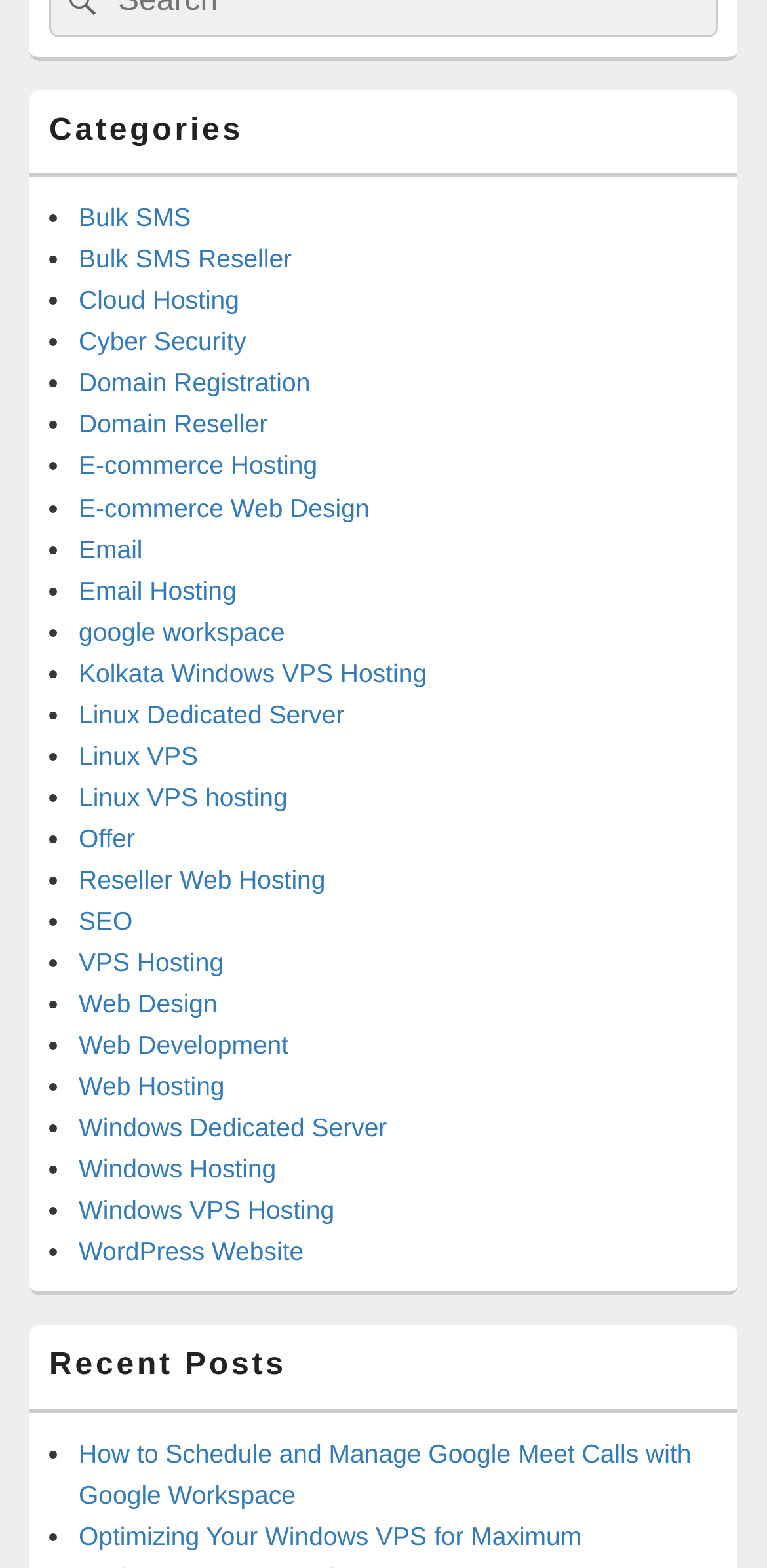Identify the bounding box coordinates of the specific part of the webpage to click to complete this instruction: "Learn about Web Design".

[0.103, 0.631, 0.284, 0.649]